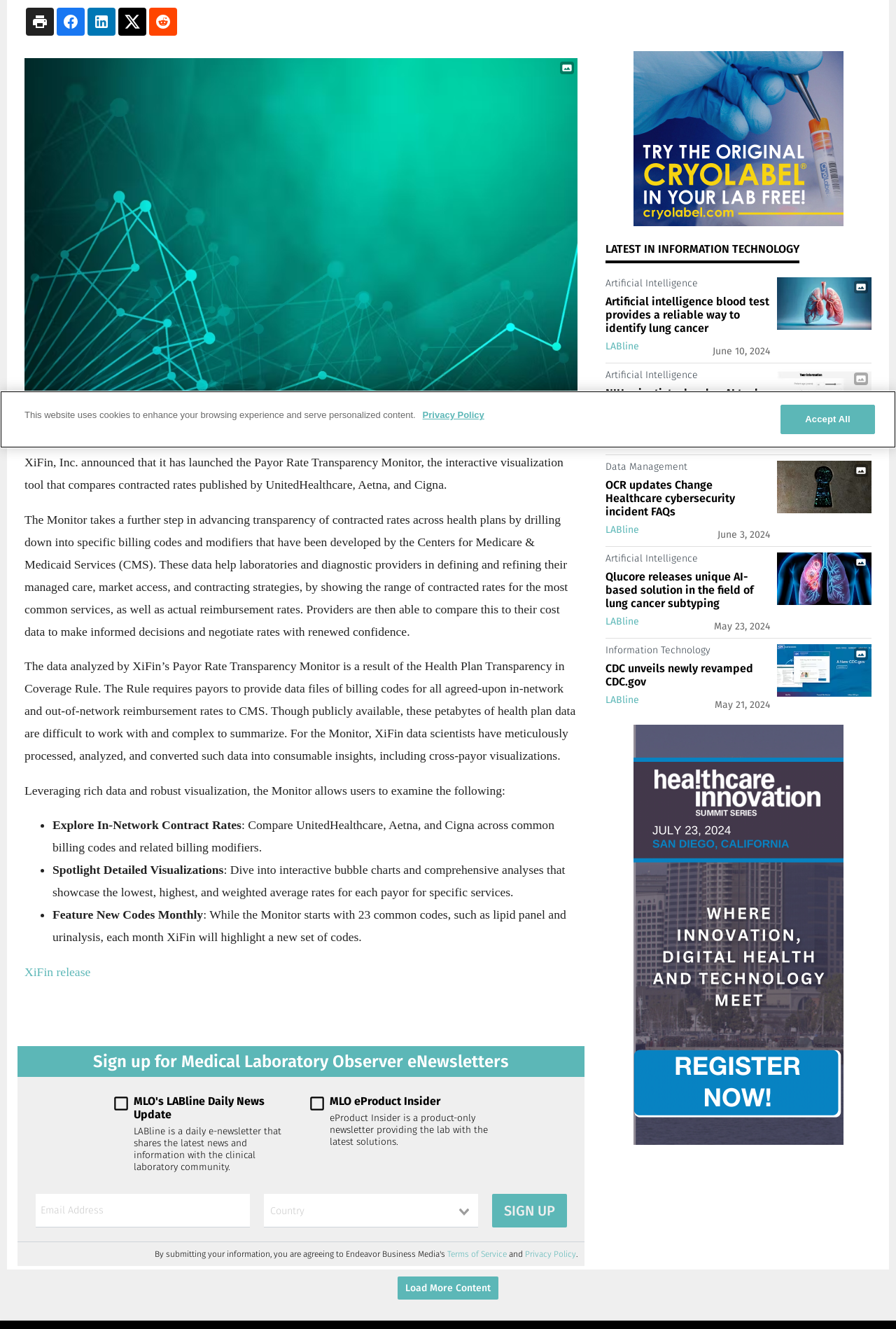Given the element description "parent_node: Courtesy of the CDC" in the screenshot, predict the bounding box coordinates of that UI element.

[0.867, 0.485, 0.973, 0.524]